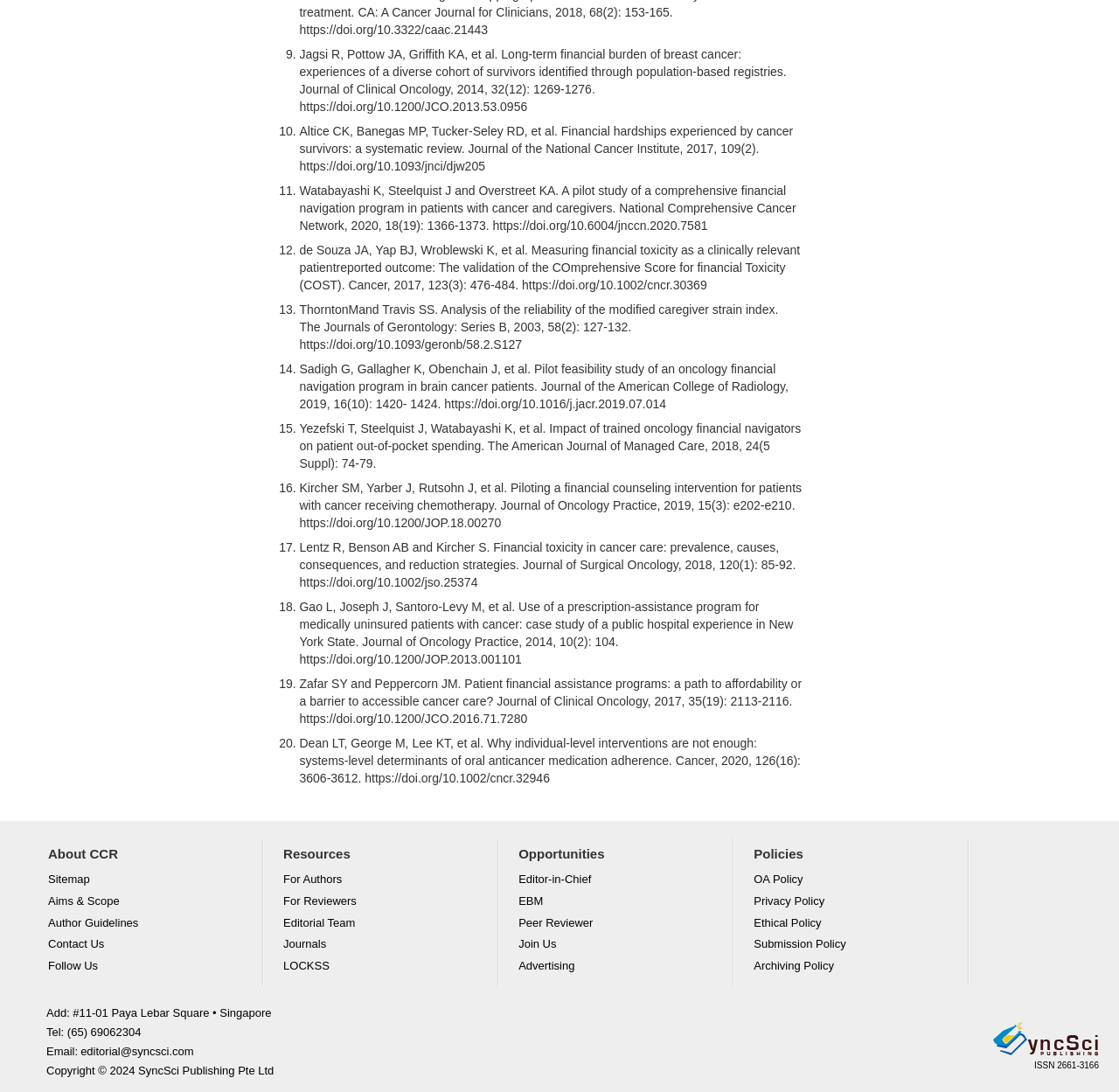Refer to the image and provide a thorough answer to this question:
What type of publications are listed on this webpage?

Based on the webpage content, I can see a list of academic journals with their titles, authors, and publication dates. The links provided are also related to academic journals, which suggests that this webpage is listing academic publications.